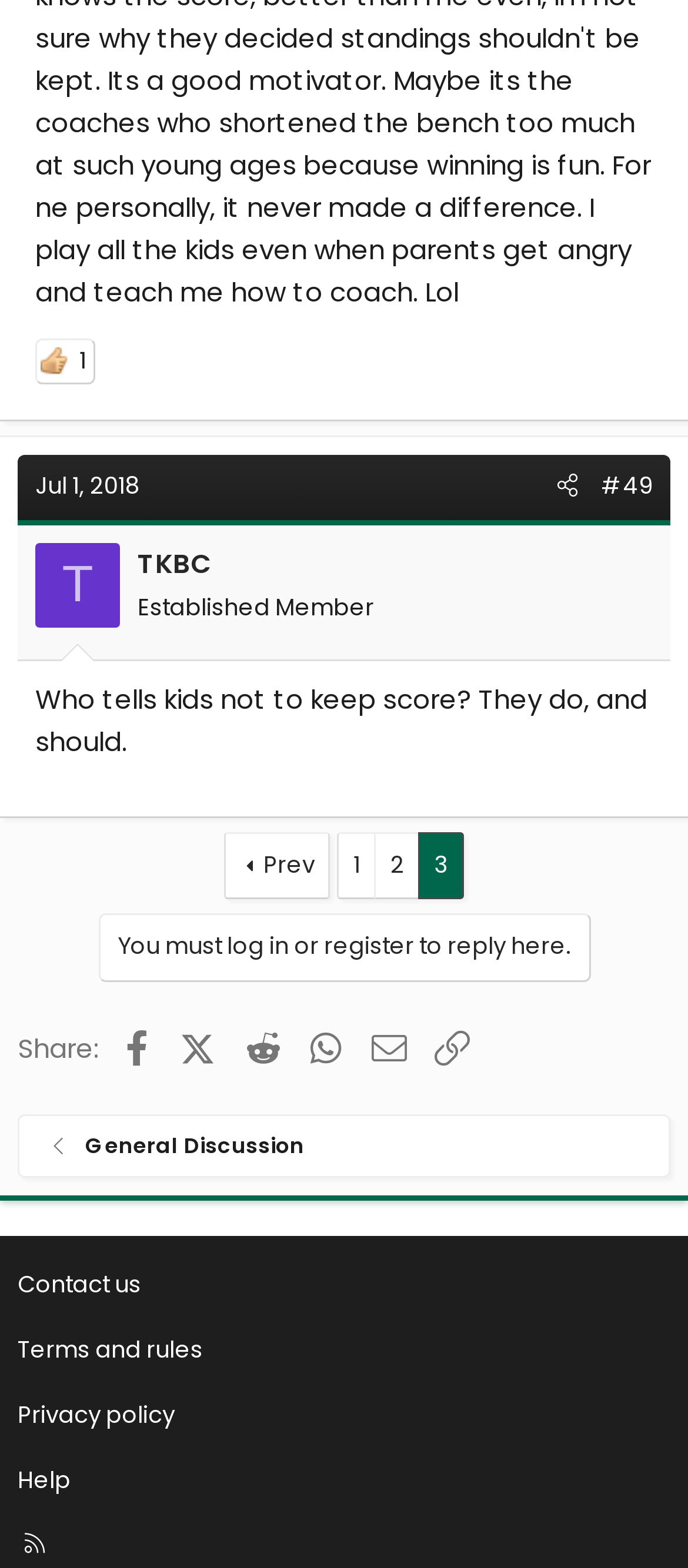What is the type of discussion?
Provide a detailed and extensive answer to the question.

I found a link element with the text 'General Discussion' which suggests that the type of discussion is general.